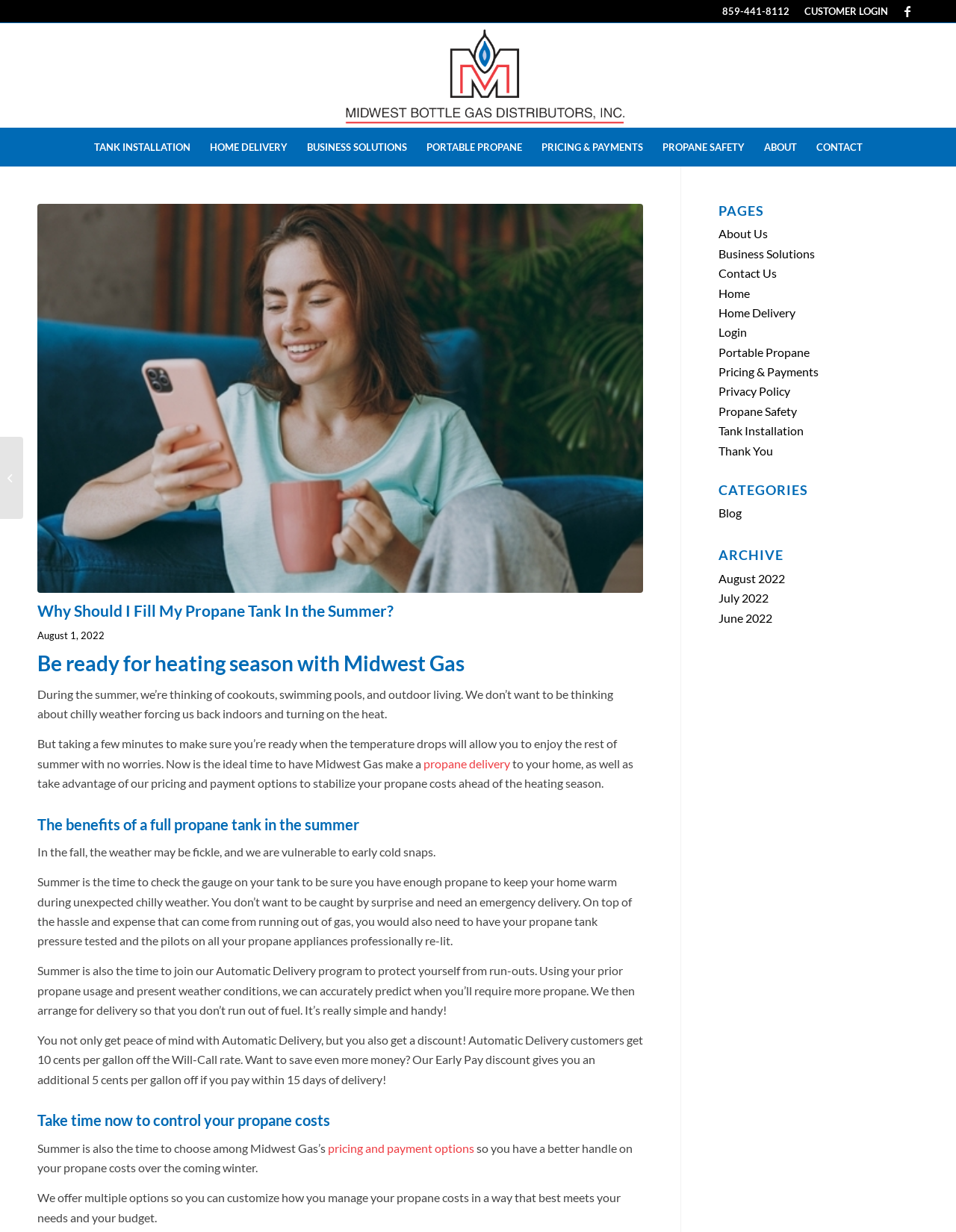Find and specify the bounding box coordinates that correspond to the clickable region for the instruction: "Visit the 'TANK INSTALLATION' page".

[0.088, 0.104, 0.209, 0.135]